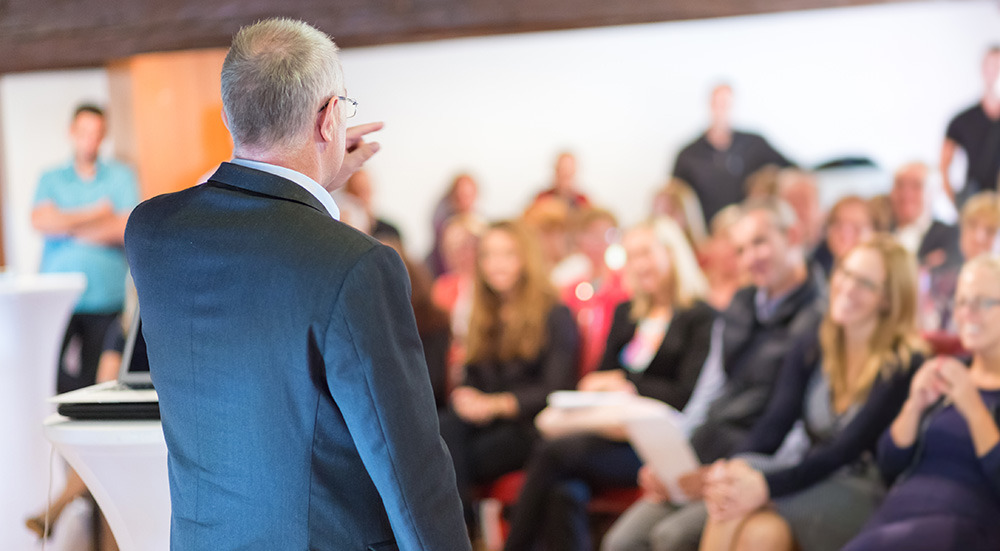Generate a comprehensive description of the image.

The image captures a moment during a continuing education event, where a speaker is engaging with an attentive audience. The presenter, shown from behind, is dressed in a professional suit and gesturing with one hand, indicating an interactive and dynamic session. The audience, comprised of various individuals, appears engaged and responsive, some smiling and others taking notes, suggesting a productive learning environment. The setting is well-lit, contributing to a warm and inviting atmosphere ideal for educational discussions. The scene emphasizes the importance of continued learning and professional development in fields such as dentistry, as indicated by the context of the event.